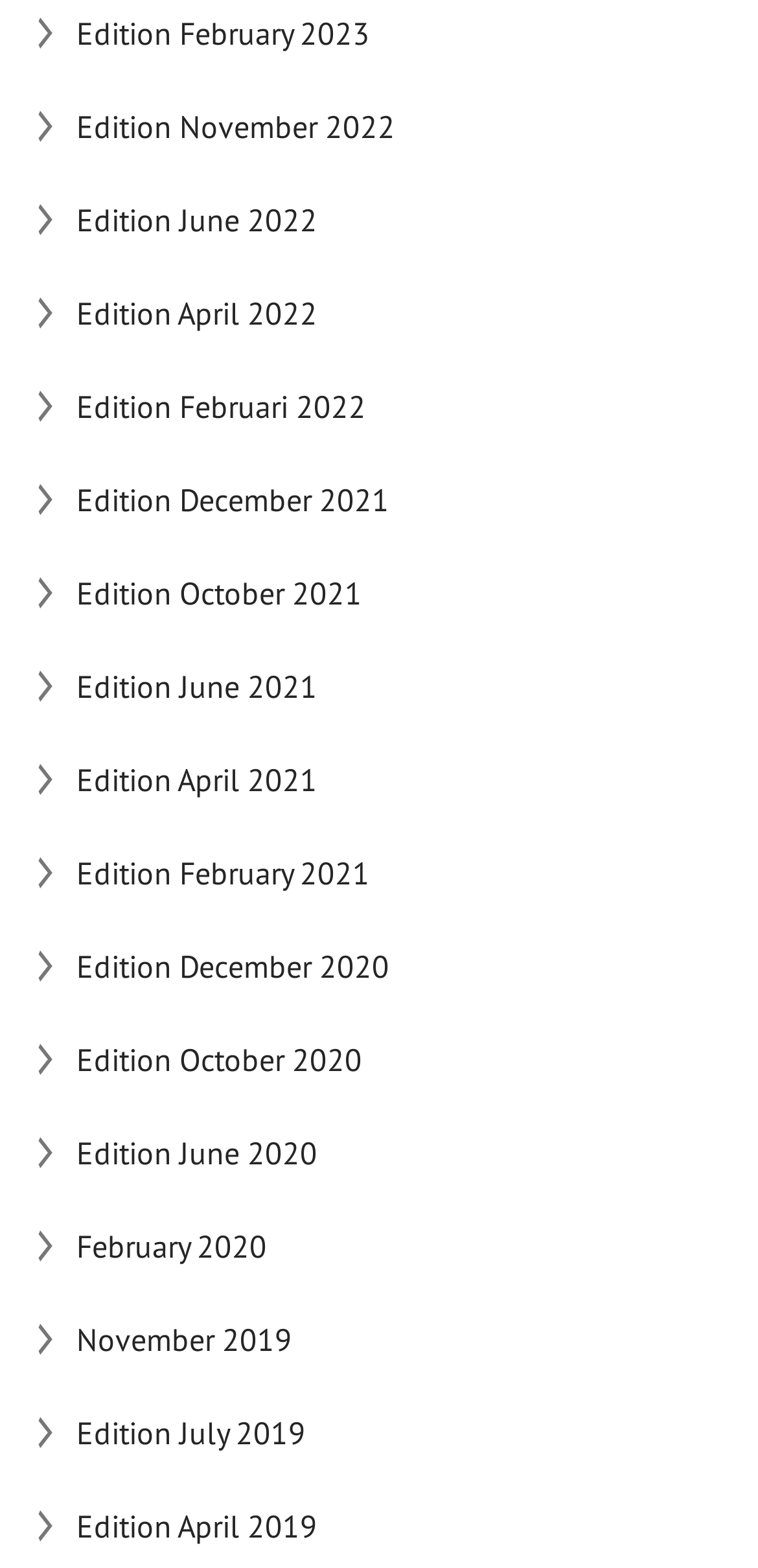Please provide the bounding box coordinates for the element that needs to be clicked to perform the instruction: "view April 2022 edition". The coordinates must consist of four float numbers between 0 and 1, formatted as [left, top, right, bottom].

[0.101, 0.17, 0.961, 0.229]